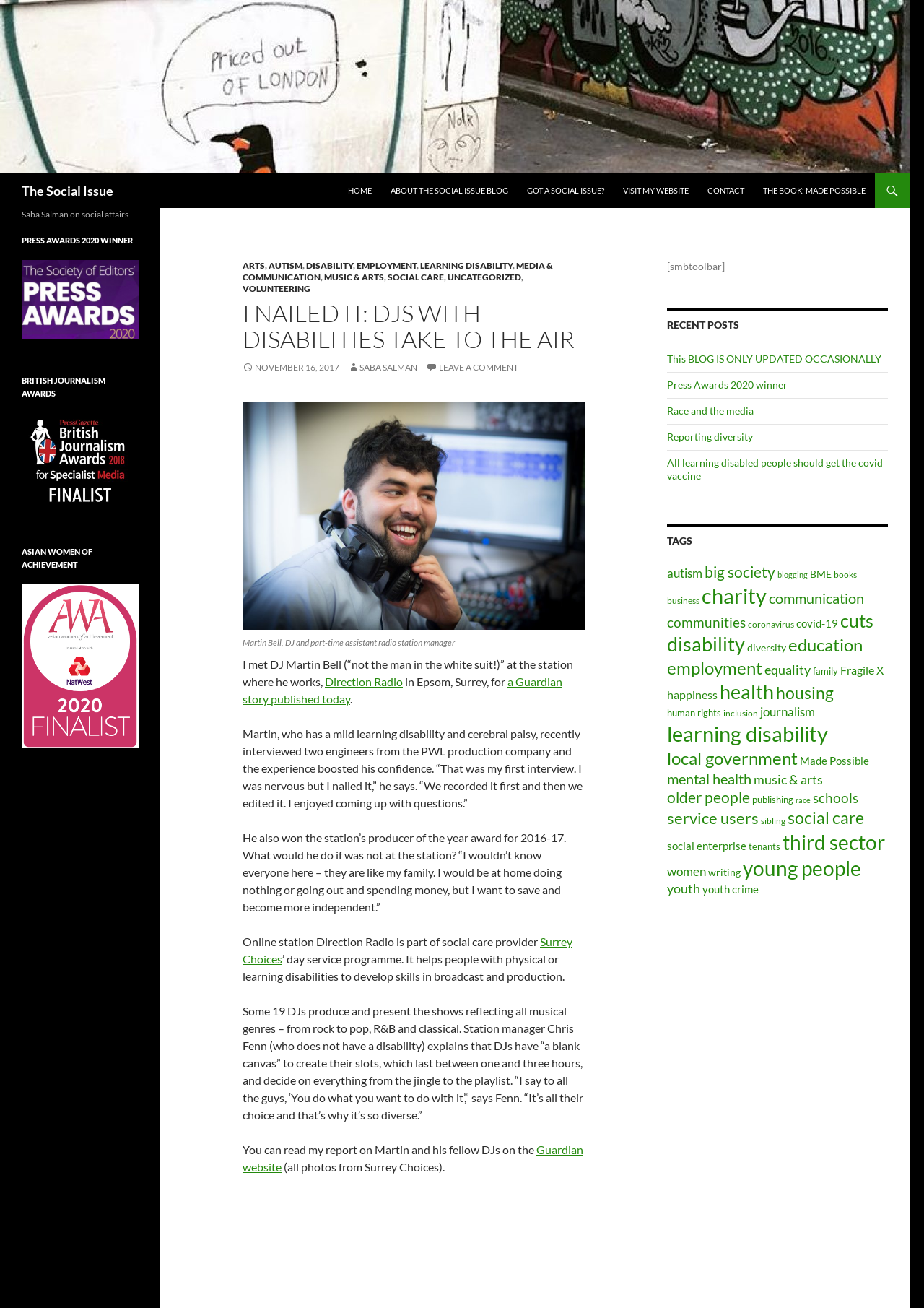How many DJs produce and present shows on Direction Radio?
Answer the question with a detailed and thorough explanation.

I found the answer by reading the article and finding the sentence 'Some 19 DJs produce and present the shows reflecting all musical genres – from rock to pop, R&B and classical.', which mentions that 19 DJs produce and present shows on Direction Radio.